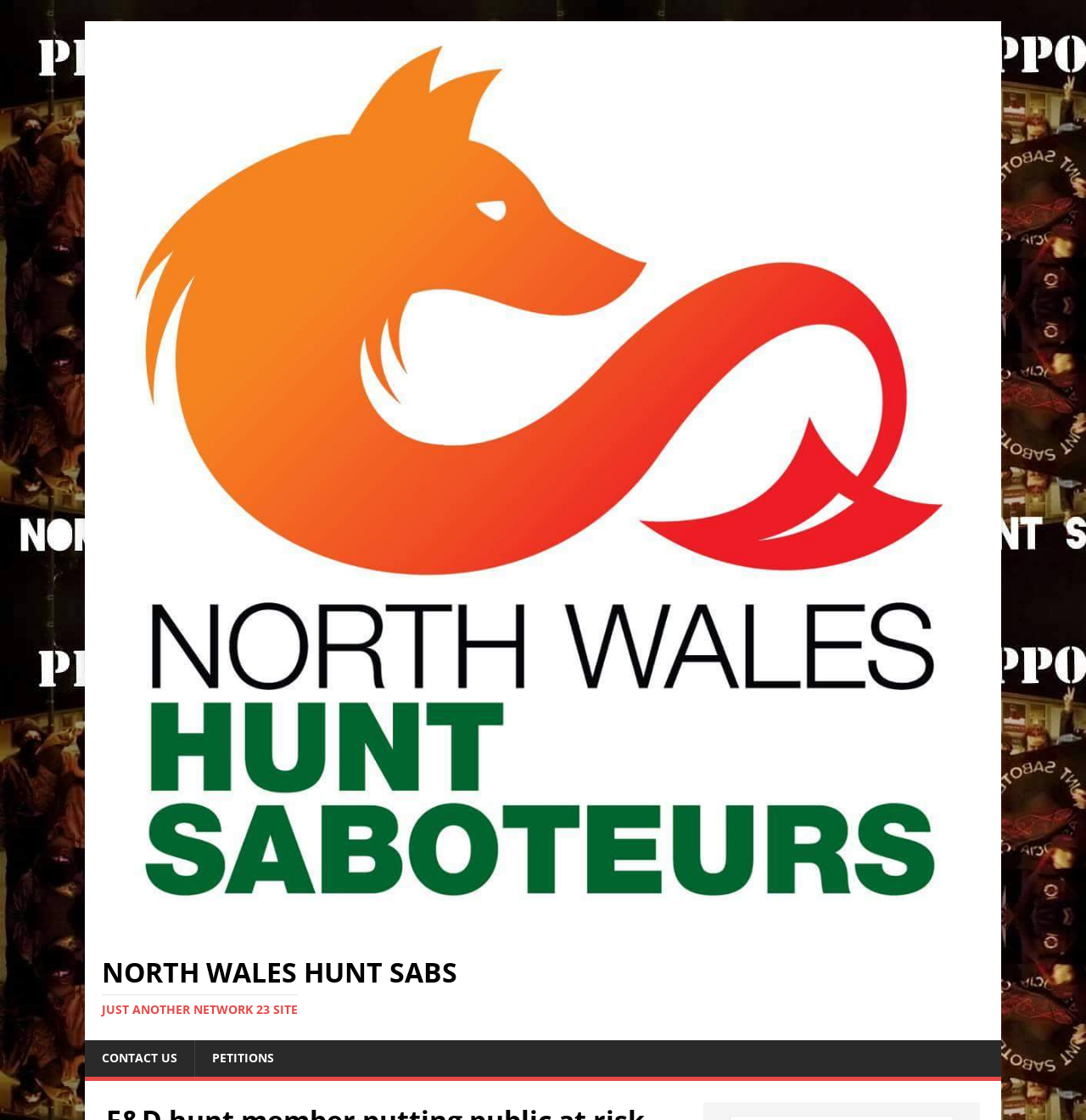Respond concisely with one word or phrase to the following query:
What is the vertical position of the 'PETITIONS' link?

Below the 'CONTACT US' link